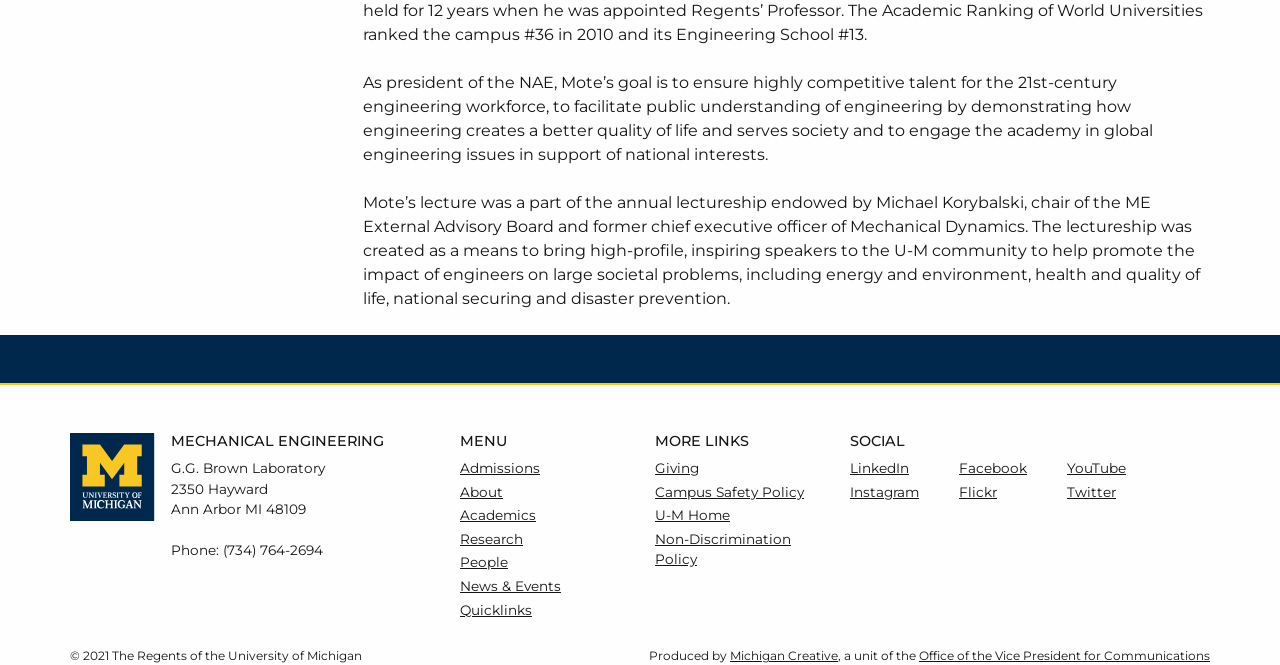Based on the element description: "News & Events", identify the UI element and provide its bounding box coordinates. Use four float numbers between 0 and 1, [left, top, right, bottom].

[0.359, 0.869, 0.438, 0.893]